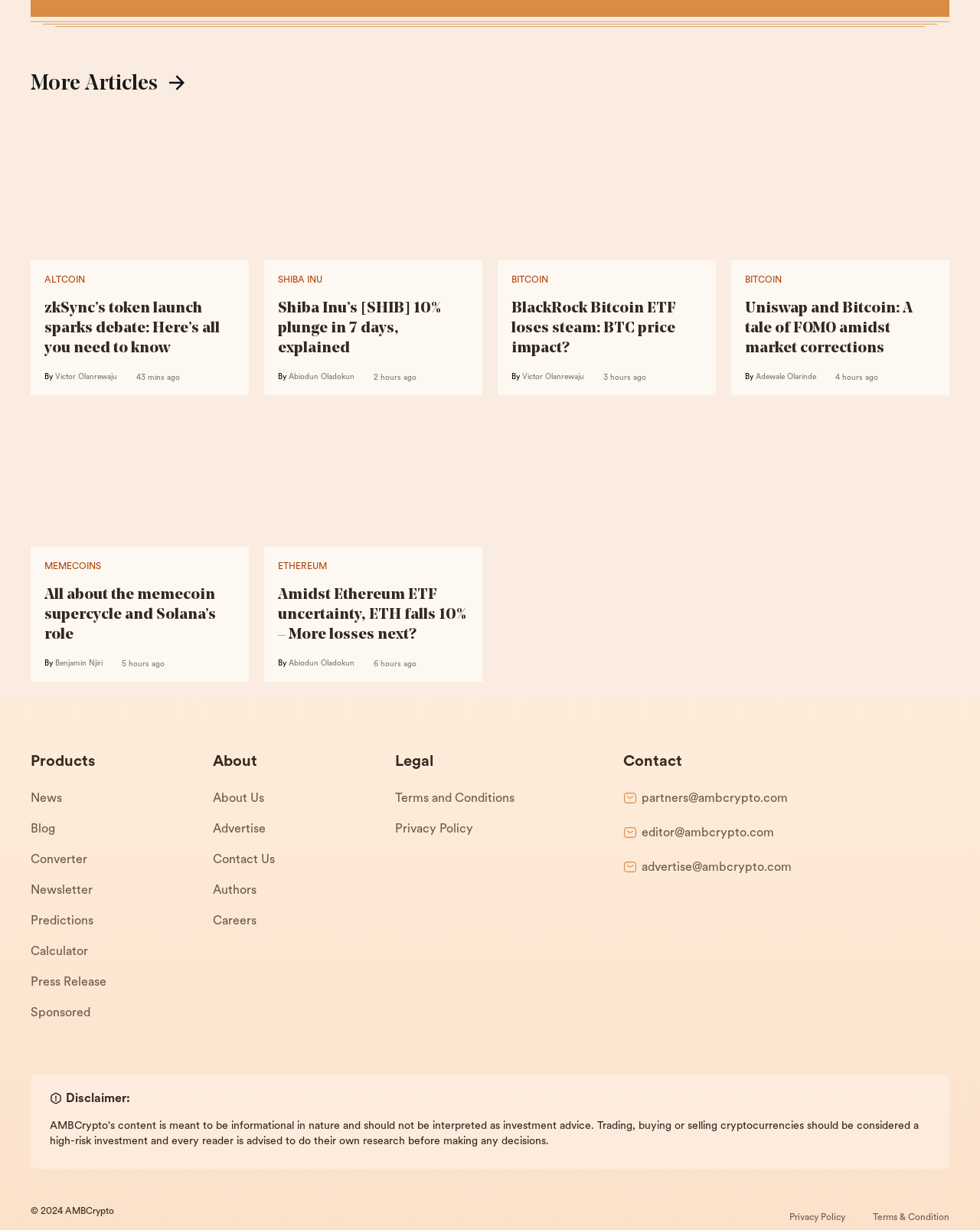Determine the coordinates of the bounding box for the clickable area needed to execute this instruction: "Check the news about 'Shiba Inu'".

[0.284, 0.224, 0.329, 0.232]